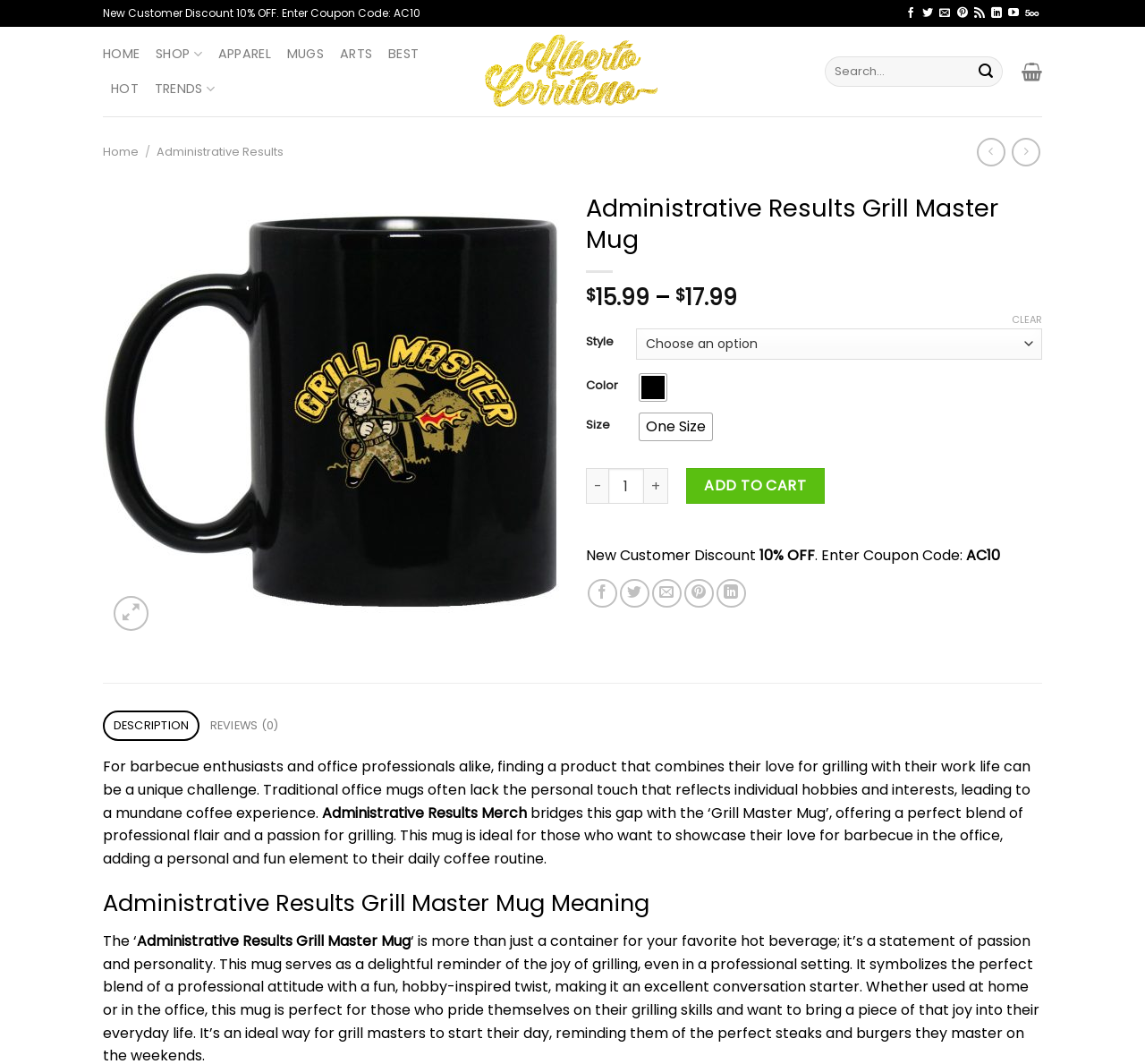Can you pinpoint the bounding box coordinates for the clickable element required for this instruction: "Share on Twitter"? The coordinates should be four float numbers between 0 and 1, i.e., [left, top, right, bottom].

[0.541, 0.544, 0.567, 0.571]